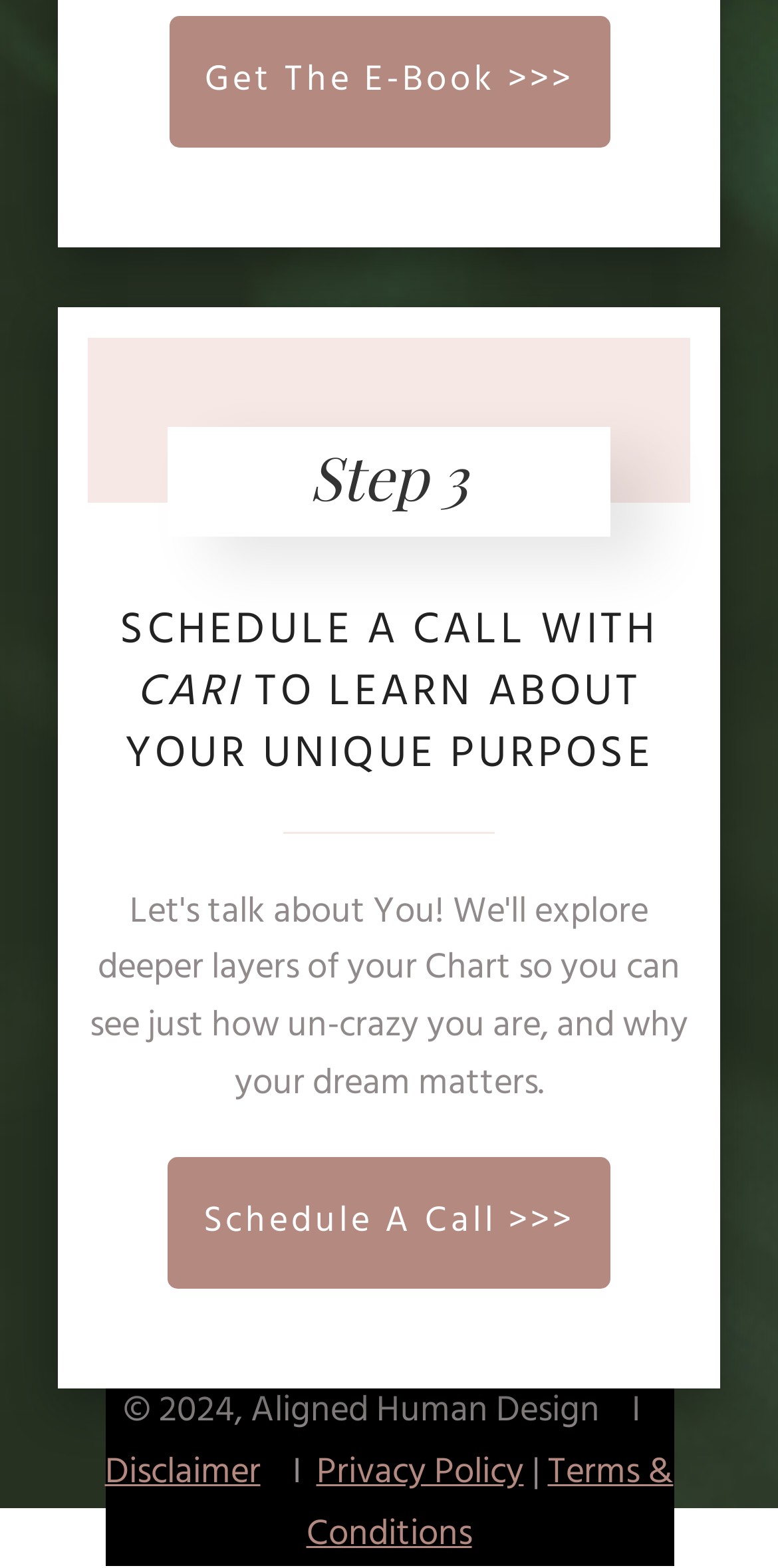What is the theme of the e-book?
Make sure to answer the question with a detailed and comprehensive explanation.

The theme of the e-book is likely related to unique purpose, as it is mentioned in the heading 'SCHEDULE A CALL WITH CARI TO LEARN ABOUT YOUR UNIQUE PURPOSE' and the link 'Get The E-Book >>>' is placed nearby.